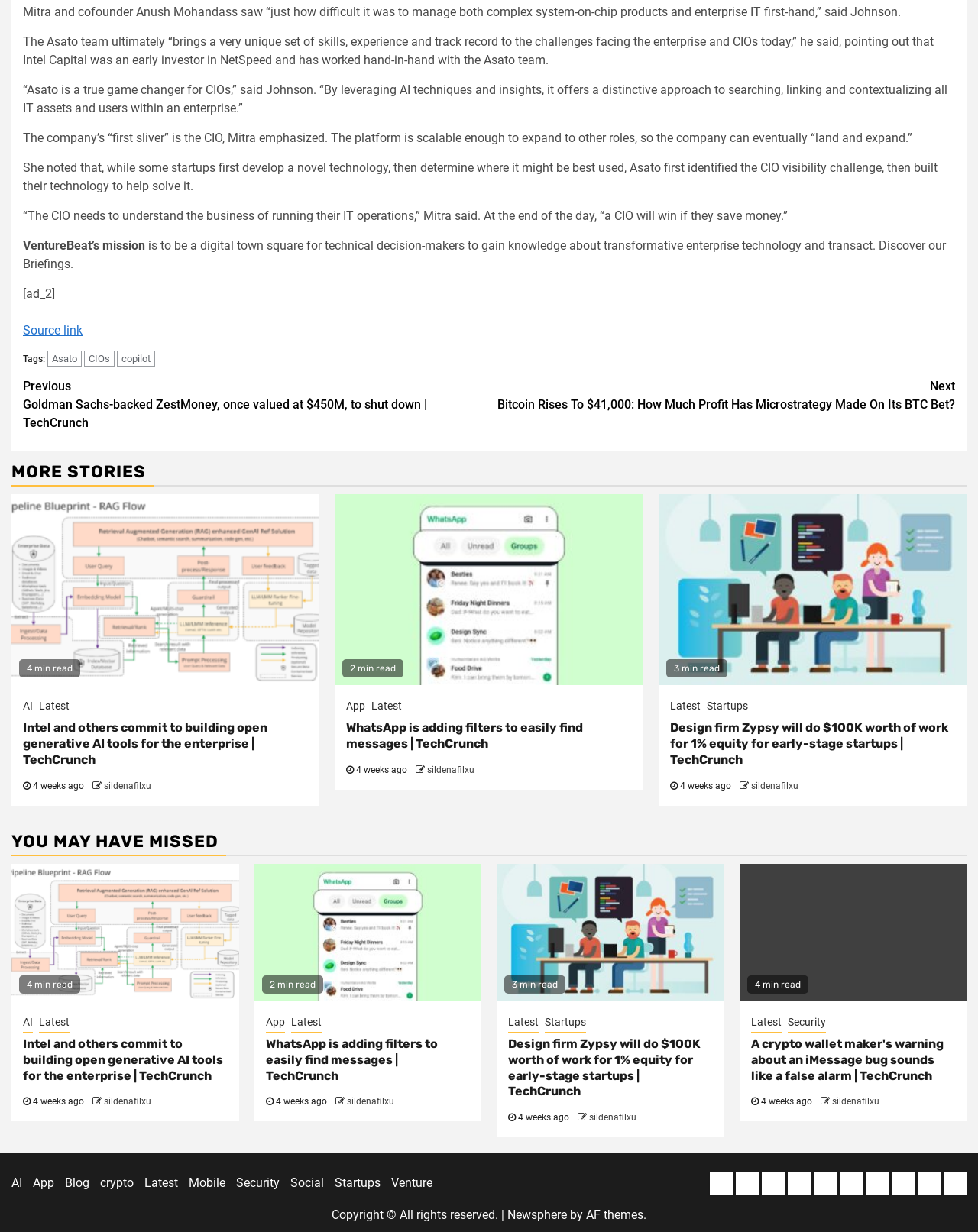Please answer the following question using a single word or phrase: 
What is the technology mentioned in the article?

AI